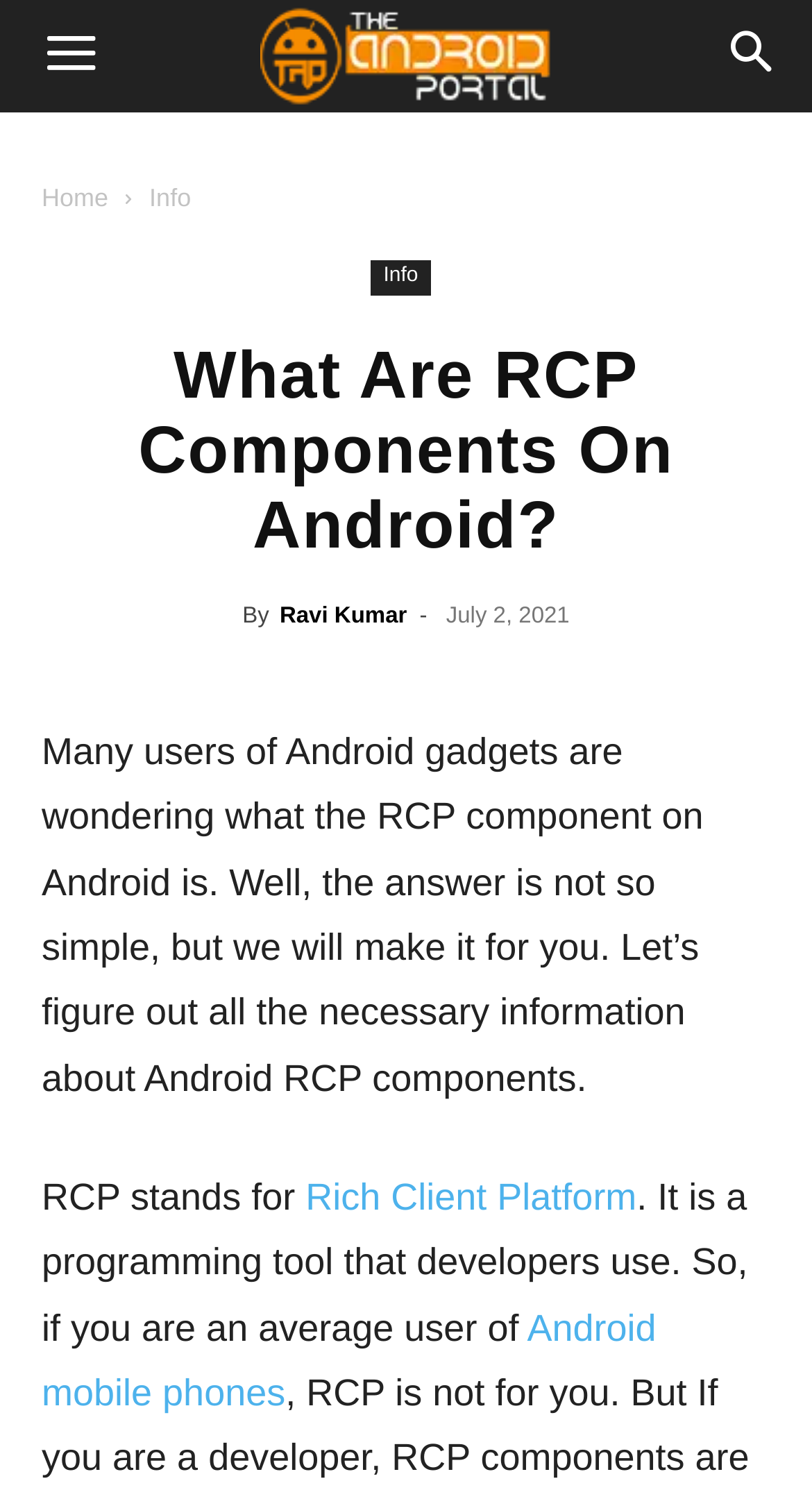Given the element description, predict the bounding box coordinates in the format (top-left x, top-left y, bottom-right x, bottom-right y), using floating point numbers between 0 and 1: Ravi Kumar

[0.344, 0.405, 0.501, 0.422]